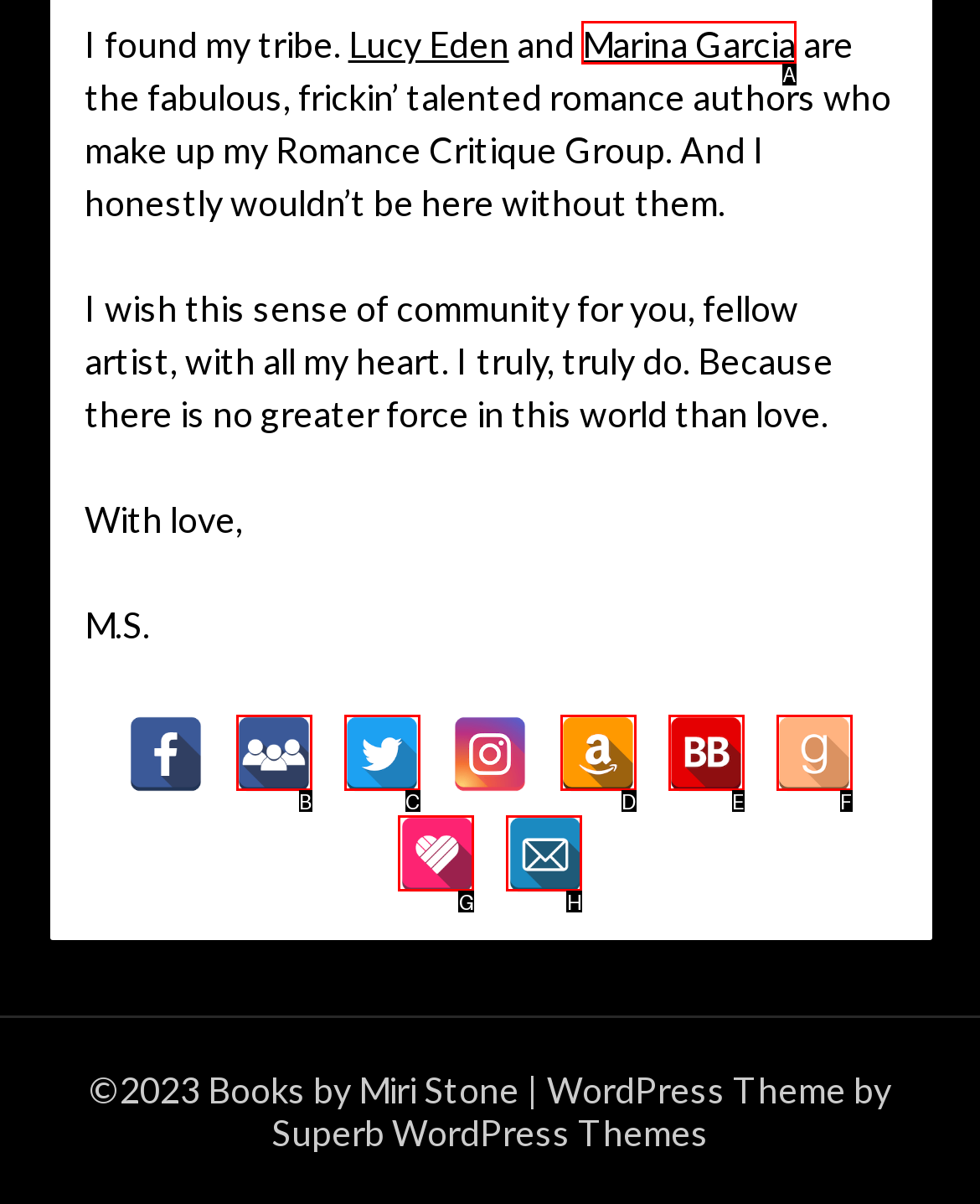Indicate the HTML element to be clicked to accomplish this task: Check out Marina Garcia's page Respond using the letter of the correct option.

A